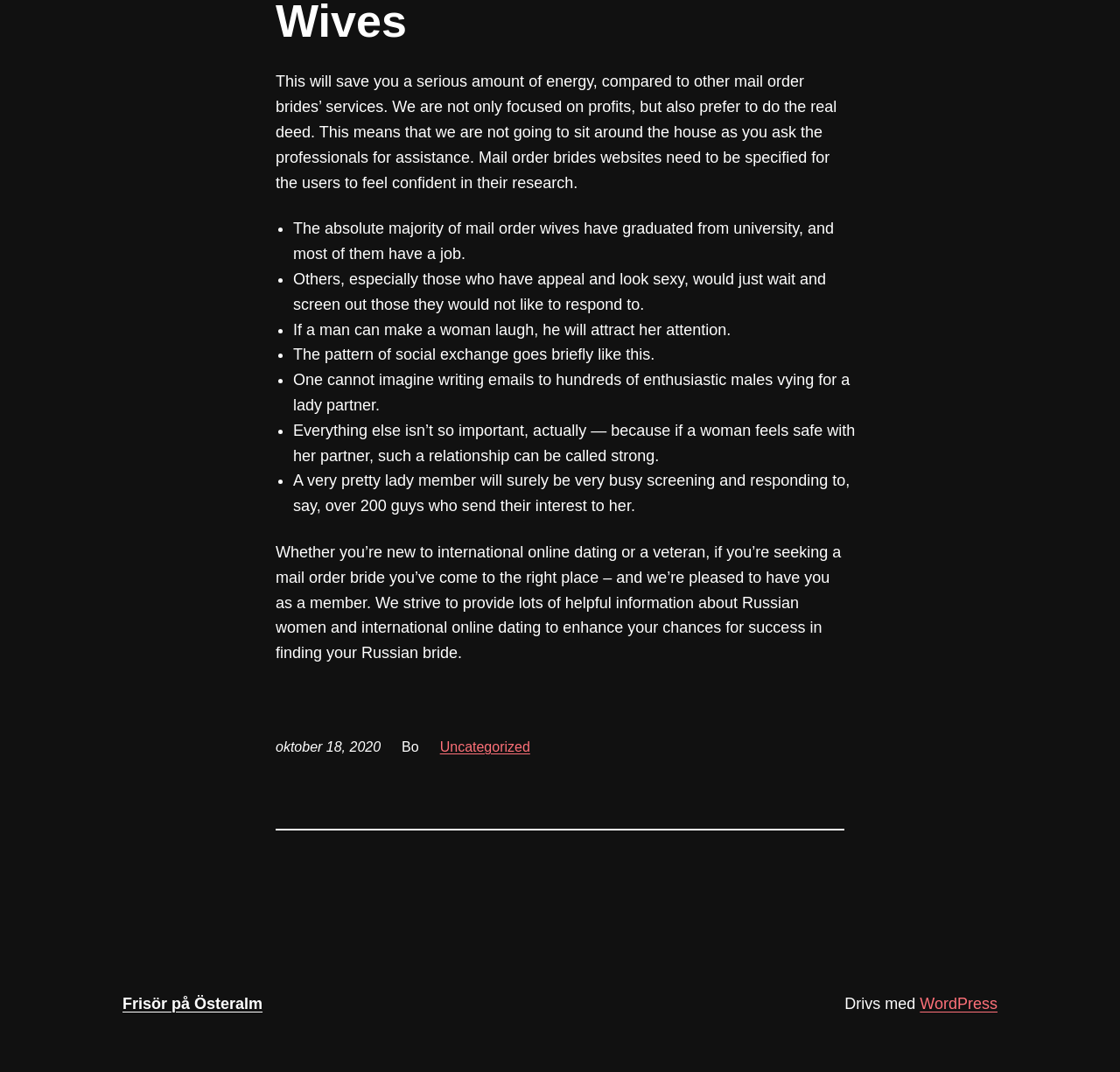What is the main topic of this webpage?
Please respond to the question thoroughly and include all relevant details.

Based on the content of the webpage, it appears to be discussing mail order brides and providing information about Russian women and international online dating.